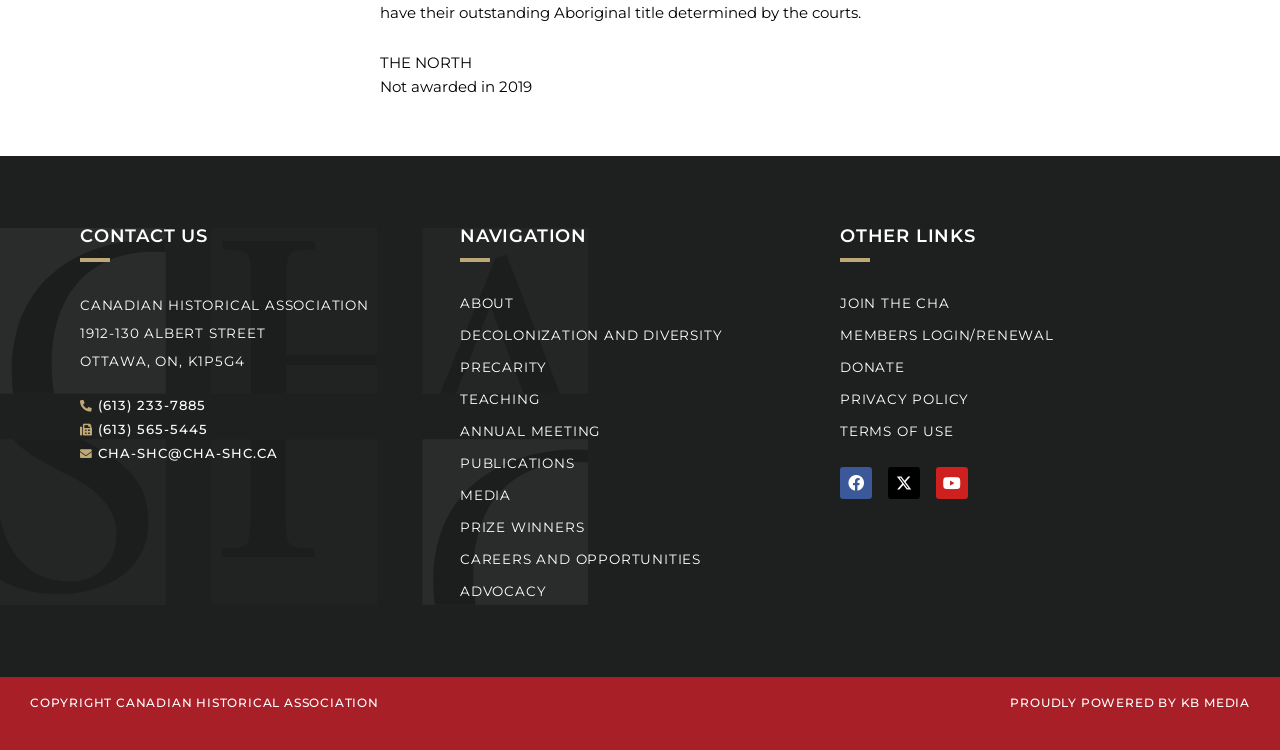For the given element description Annual Meeting, determine the bounding box coordinates of the UI element. The coordinates should follow the format (top-left x, top-left y, bottom-right x, bottom-right y) and be within the range of 0 to 1.

[0.359, 0.554, 0.641, 0.596]